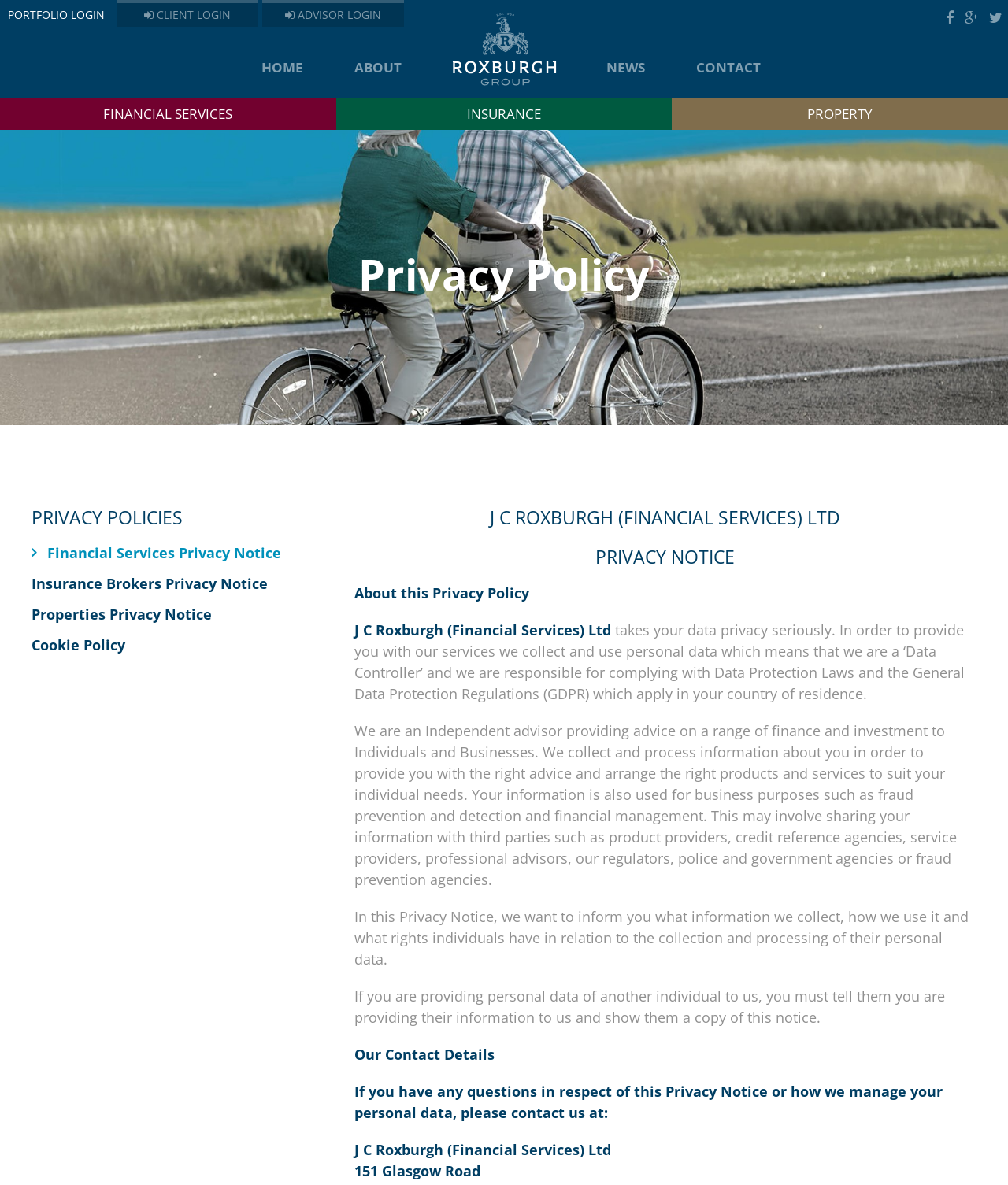Please determine the bounding box coordinates for the UI element described as: "Properties Privacy Notice".

[0.031, 0.51, 0.328, 0.536]